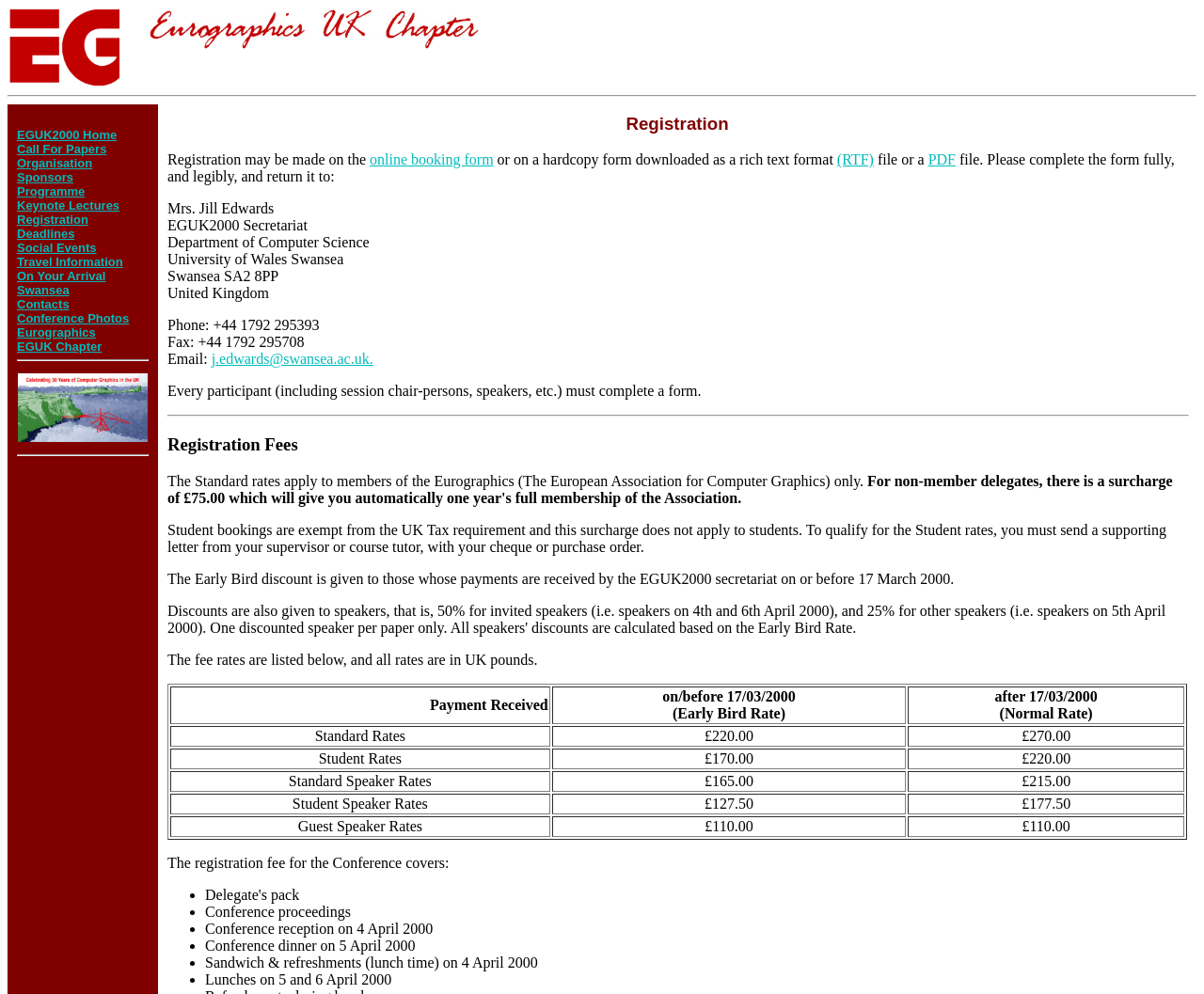Answer with a single word or phrase: 
What is included in the Conference proceedings?

Conference proceedings